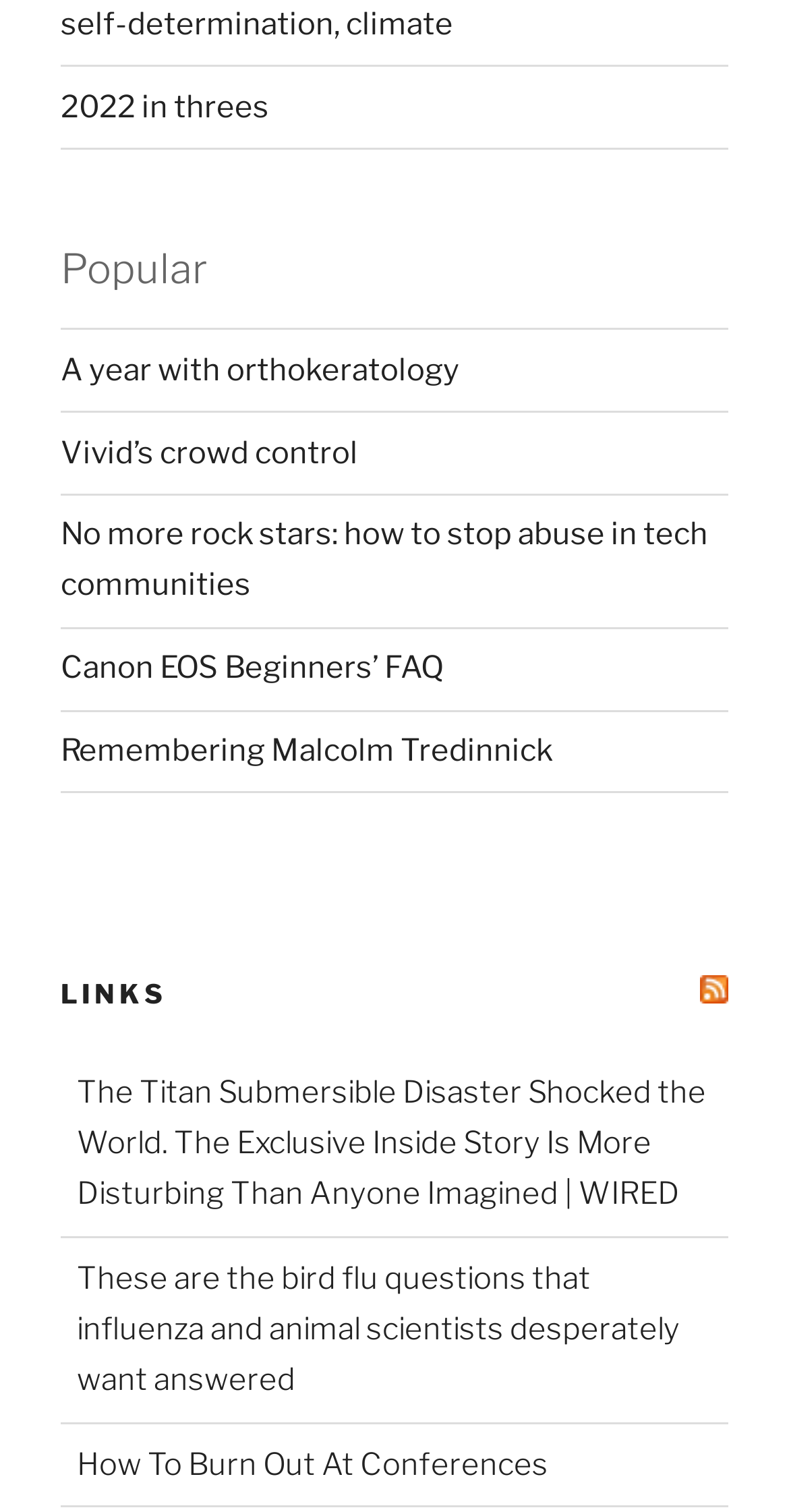Please determine the bounding box of the UI element that matches this description: parent_node: LINKS. The coordinates should be given as (top-left x, top-left y, bottom-right x, bottom-right y), with all values between 0 and 1.

[0.887, 0.646, 0.923, 0.664]